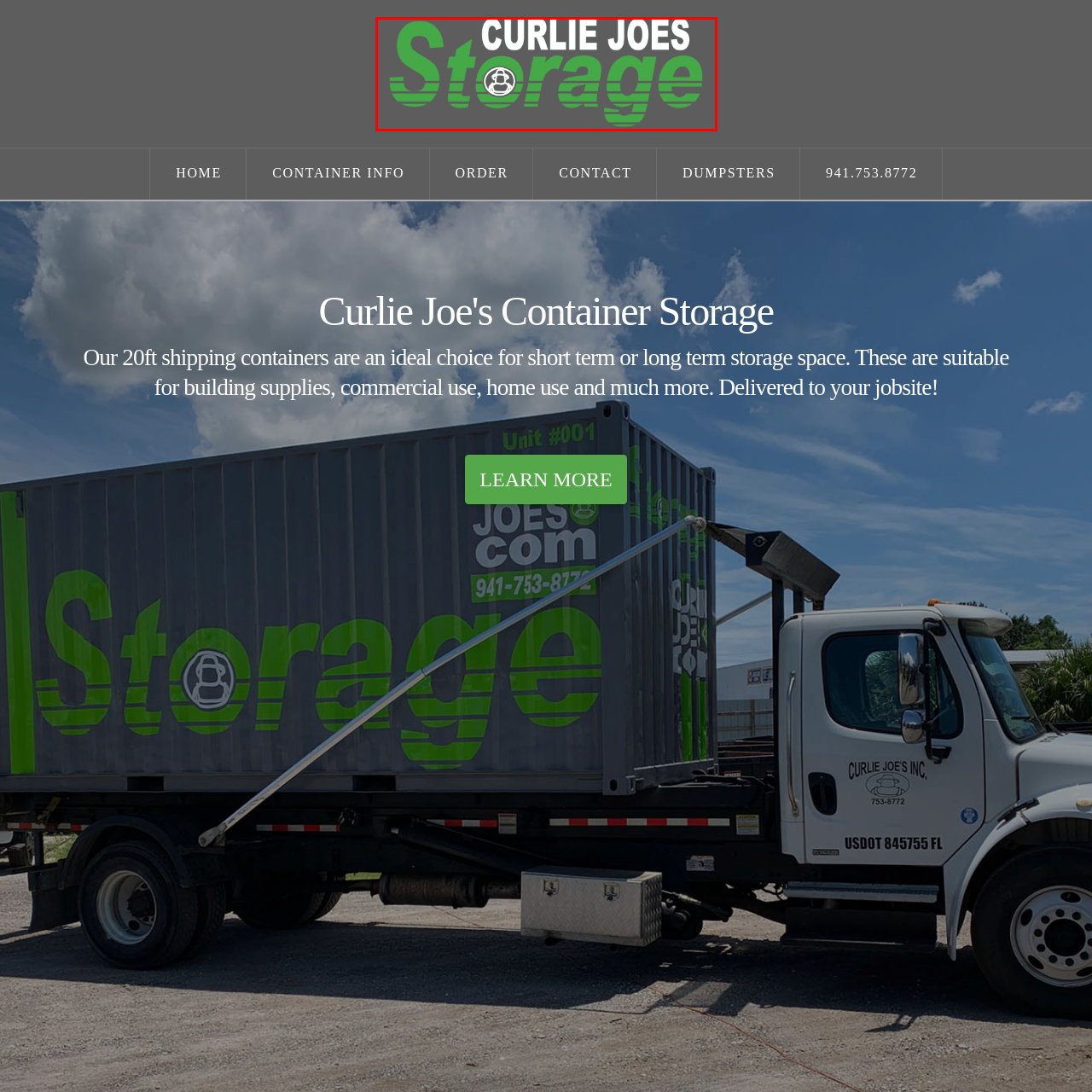Create a thorough description of the image portion outlined in red.

The image displays the logo for "Curlie Joe's Storage." The design prominently features the name in bold white letters with the words "Curlie Joe's" positioned at the top and "Storage" below it. The word "Storage" is highlighted in green and styled with horizontal stripes, giving it a dynamic look. Accompanying the text is a circular icon that resembles a stylized character, adding a playful touch to the branding. This logo represents a business specializing in storage solutions, emphasizing versatility for both short-term and long-term needs, suitable for various uses like building supplies and commercial storage. The overall design conveys a sense of reliability and accessibility.